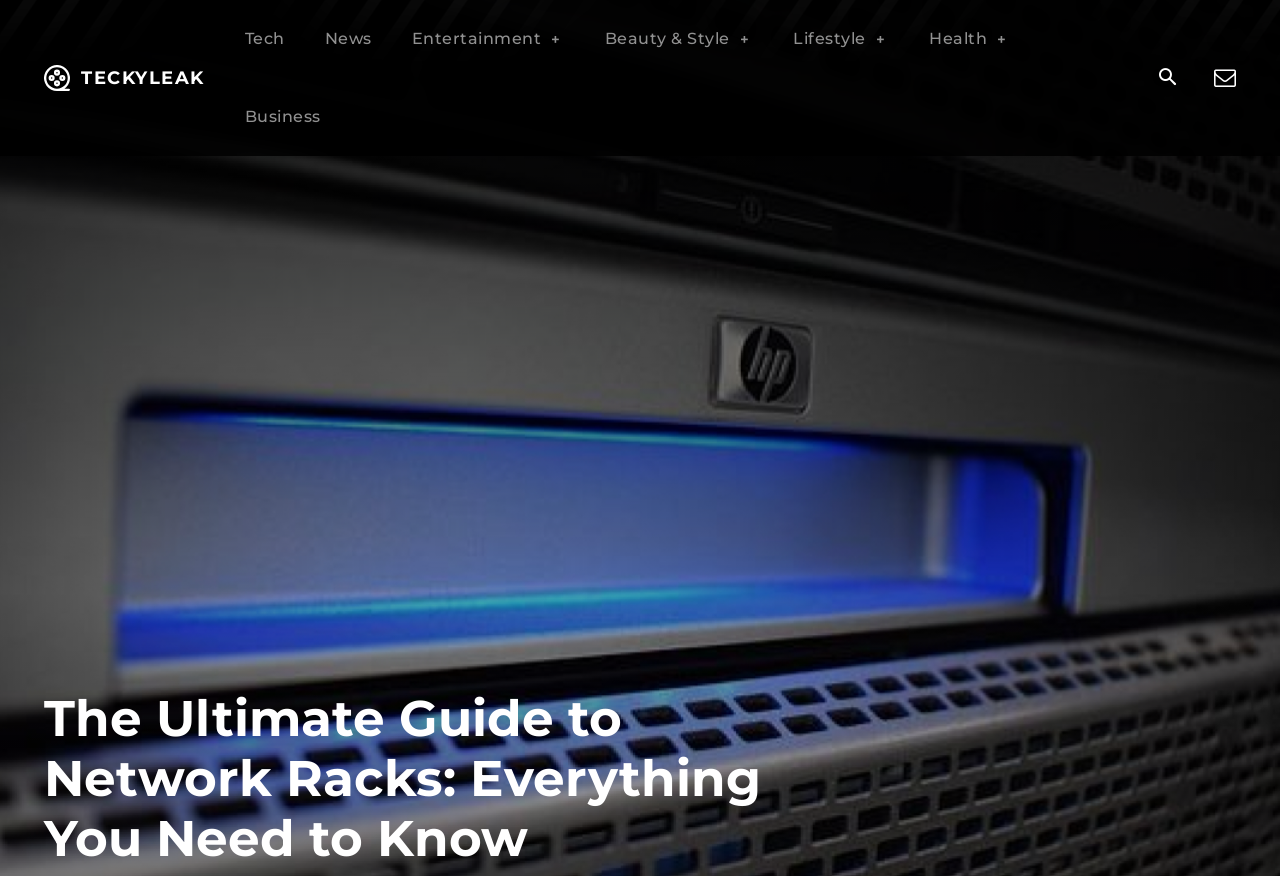Please find the bounding box coordinates (top-left x, top-left y, bottom-right x, bottom-right y) in the screenshot for the UI element described as follows: Facebook

None